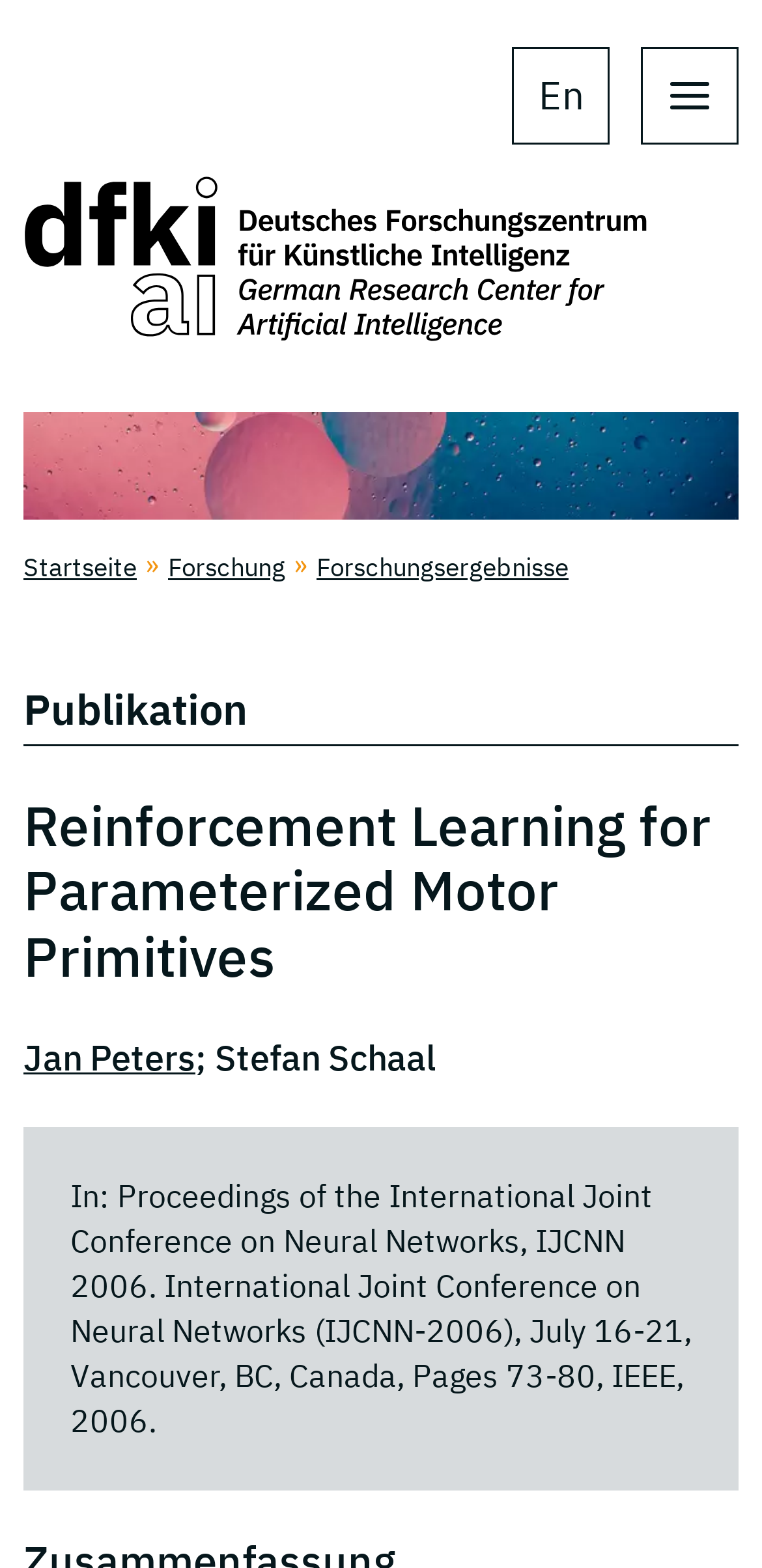What is the name of the research institution?
Please answer the question with as much detail and depth as you can.

I found the name of the research institution by looking at the link at the top of the page, which is accompanied by an image with the same name.